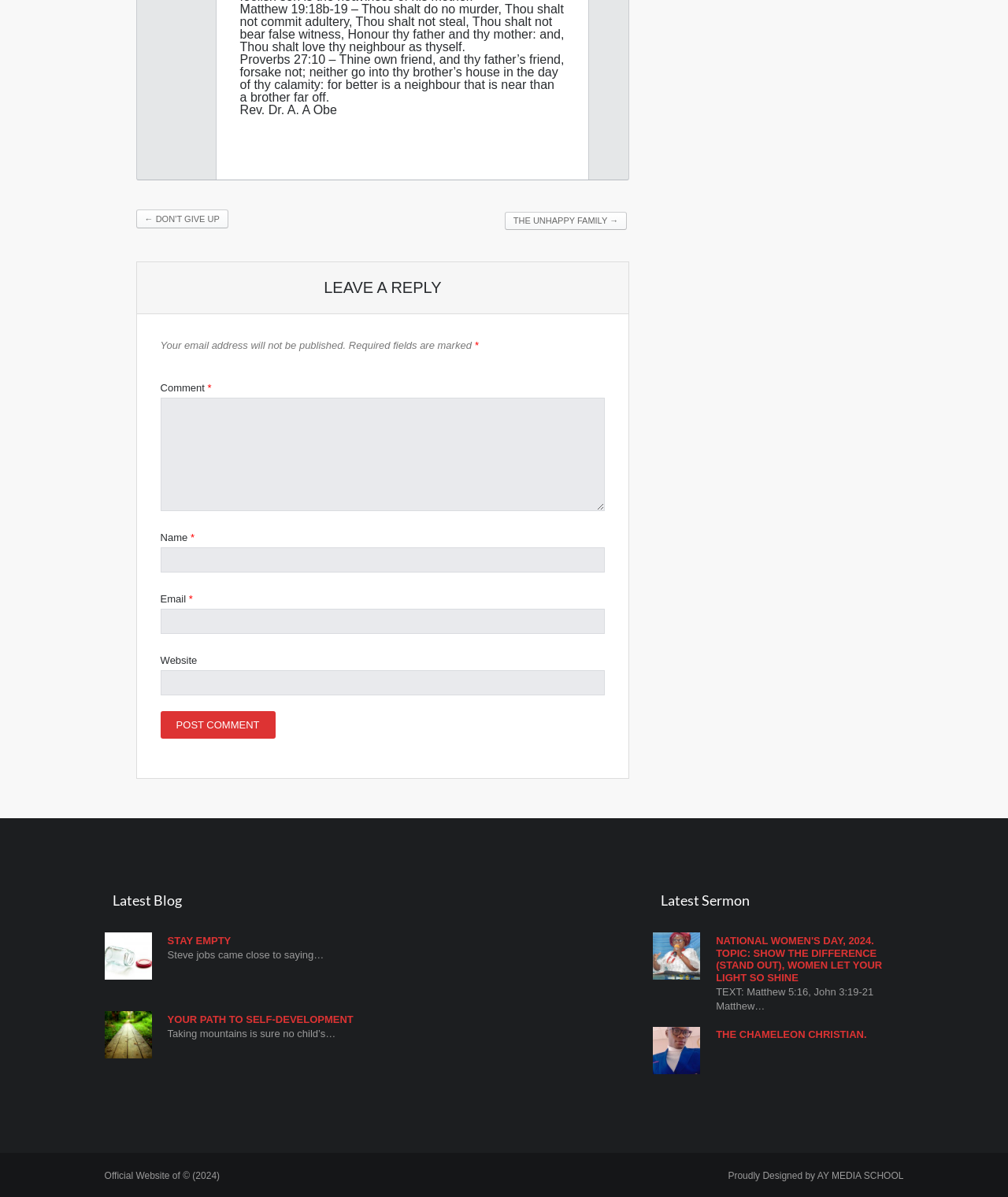Determine the bounding box coordinates for the region that must be clicked to execute the following instruction: "Enter your name in the 'Name' field".

[0.159, 0.457, 0.6, 0.478]